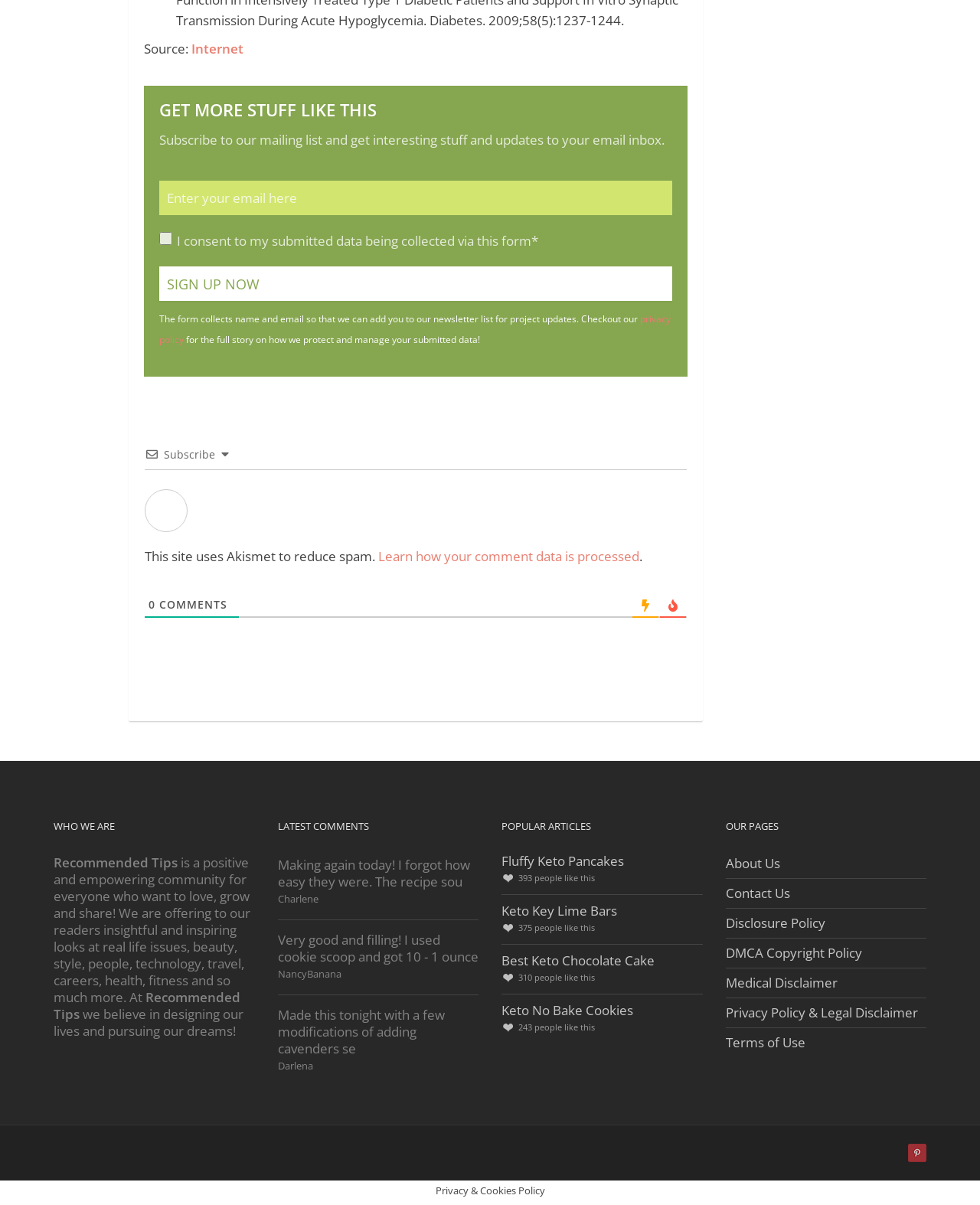Kindly determine the bounding box coordinates for the clickable area to achieve the given instruction: "Learn how comment data is processed".

[0.386, 0.454, 0.652, 0.469]